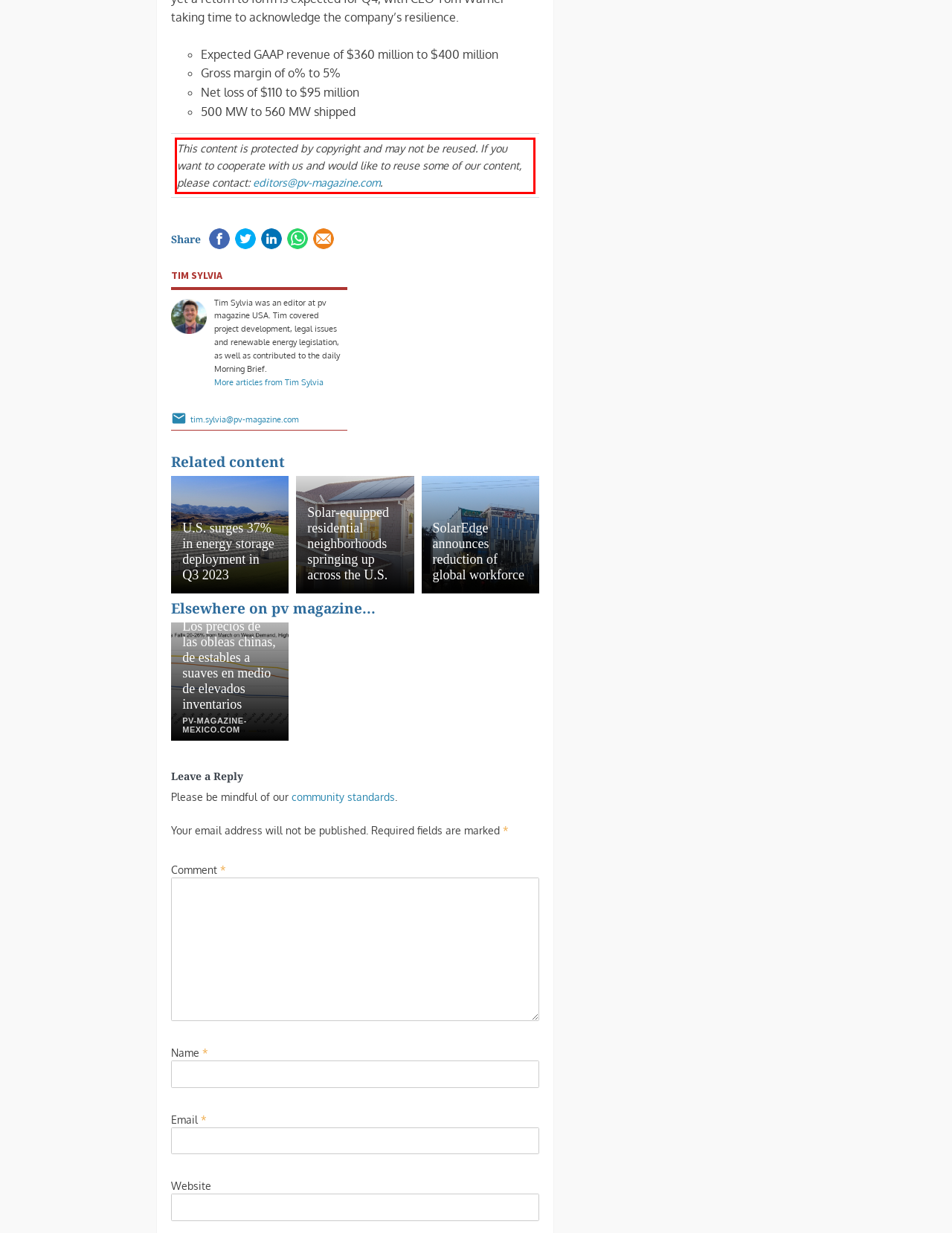Please analyze the provided webpage screenshot and perform OCR to extract the text content from the red rectangle bounding box.

This content is protected by copyright and may not be reused. If you want to cooperate with us and would like to reuse some of our content, please contact: editors@pv-magazine.com.